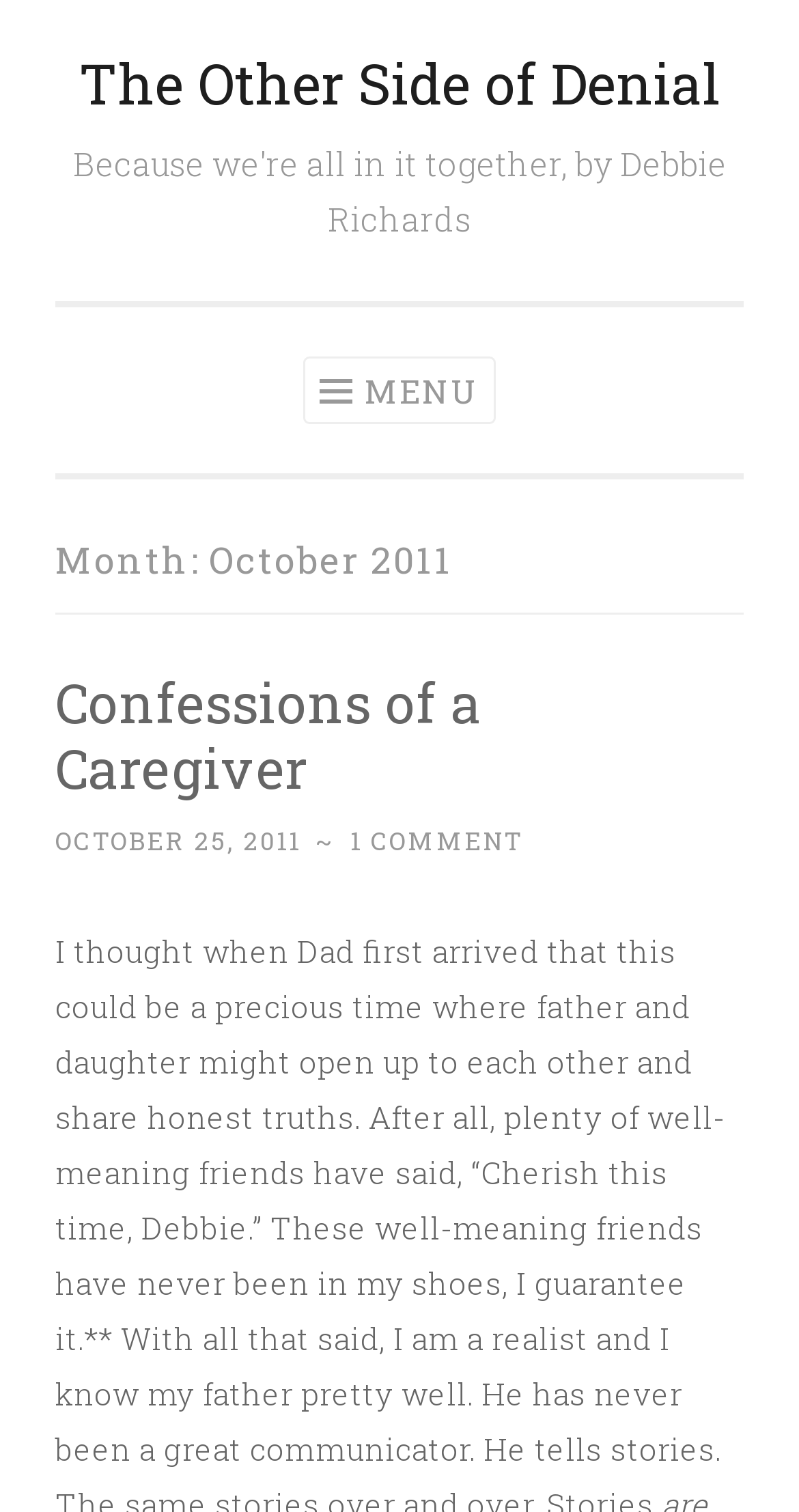Determine which piece of text is the heading of the webpage and provide it.

The Other Side of Denial